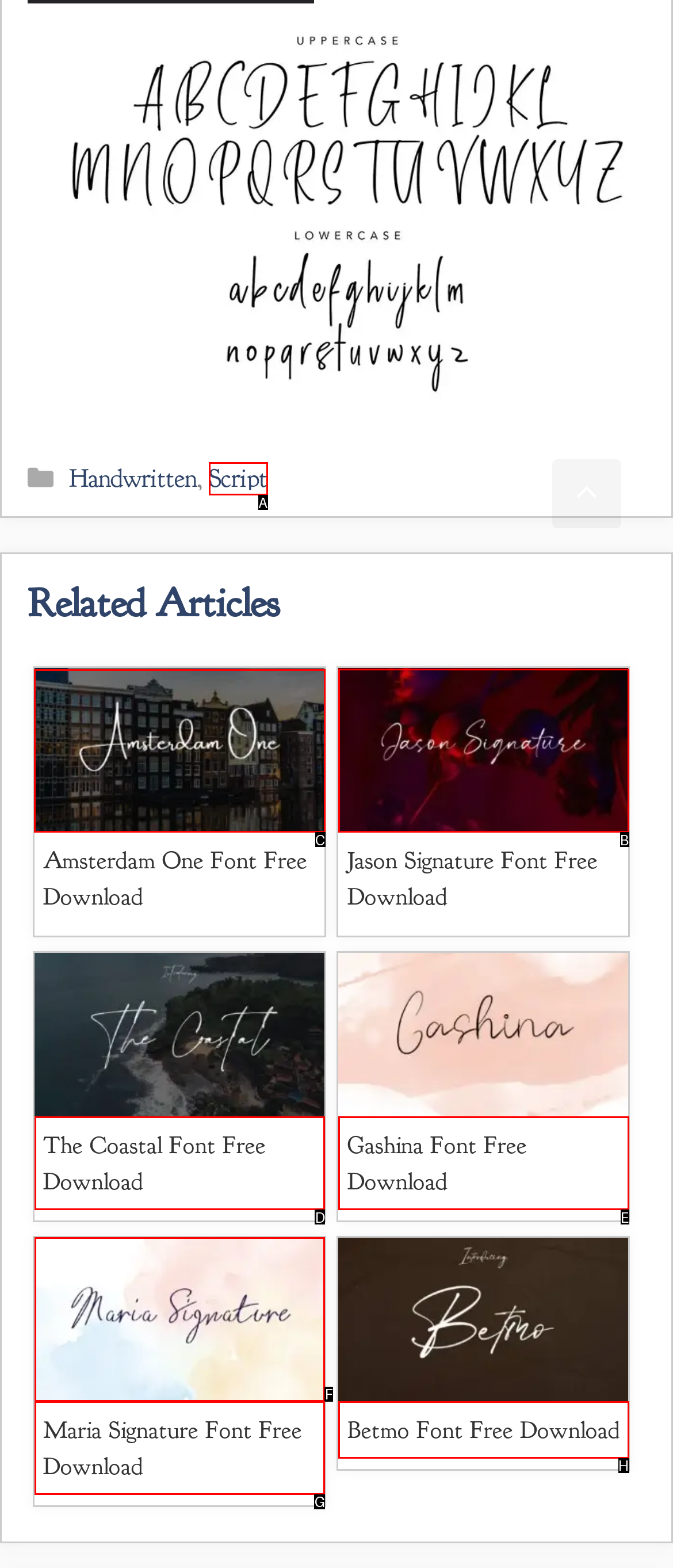Which HTML element should be clicked to perform the following task: Read the article about 'Amsterdam One Font'
Reply with the letter of the appropriate option.

C